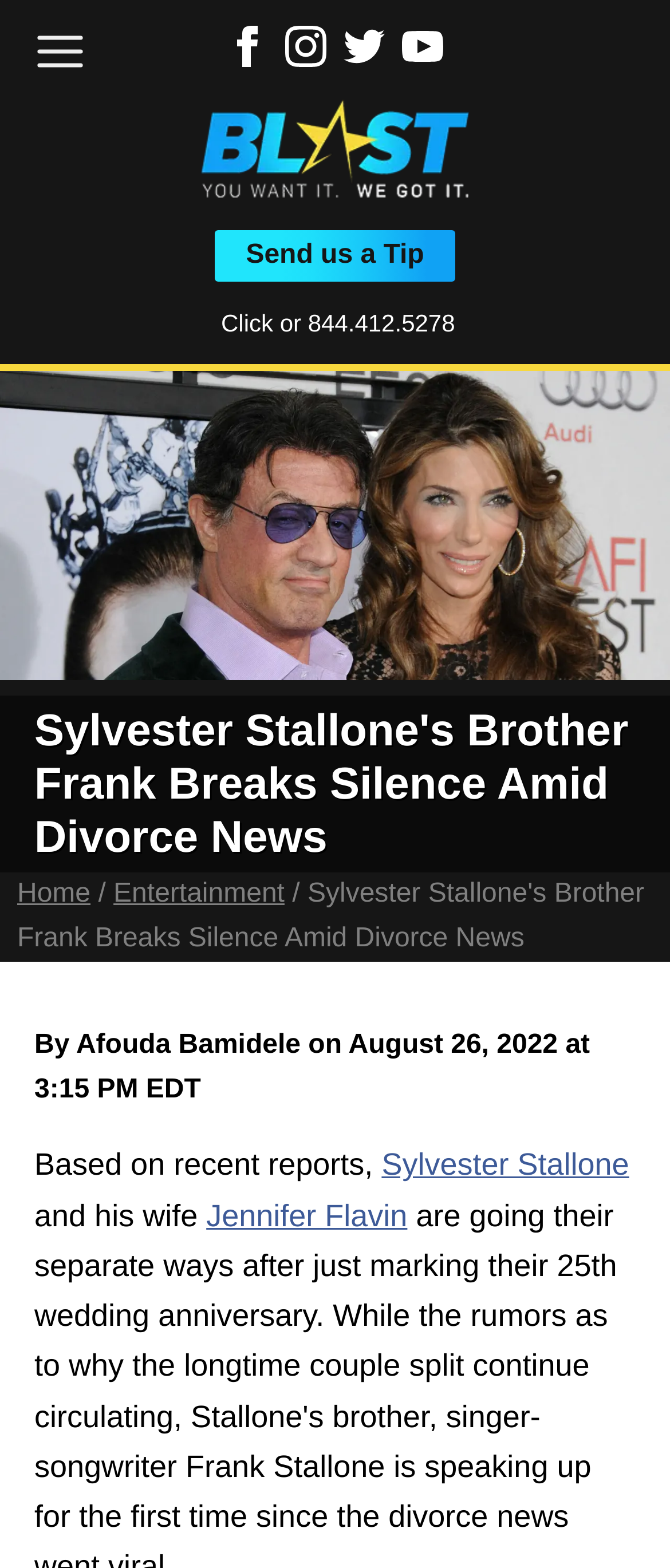Provide the bounding box coordinates of the HTML element this sentence describes: "Send us a Tip". The bounding box coordinates consist of four float numbers between 0 and 1, i.e., [left, top, right, bottom].

[0.321, 0.147, 0.679, 0.18]